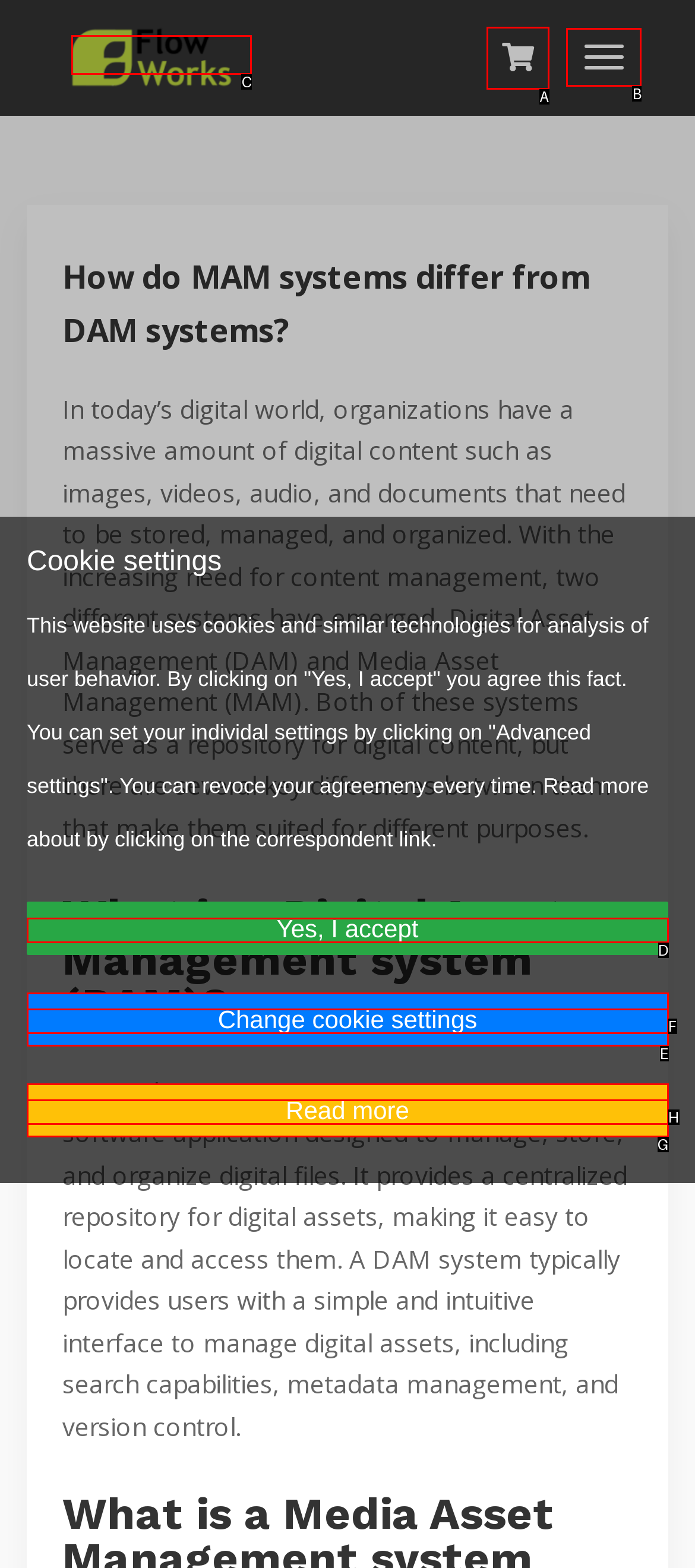Point out which HTML element you should click to fulfill the task: Click the button at the top right corner.
Provide the option's letter from the given choices.

B